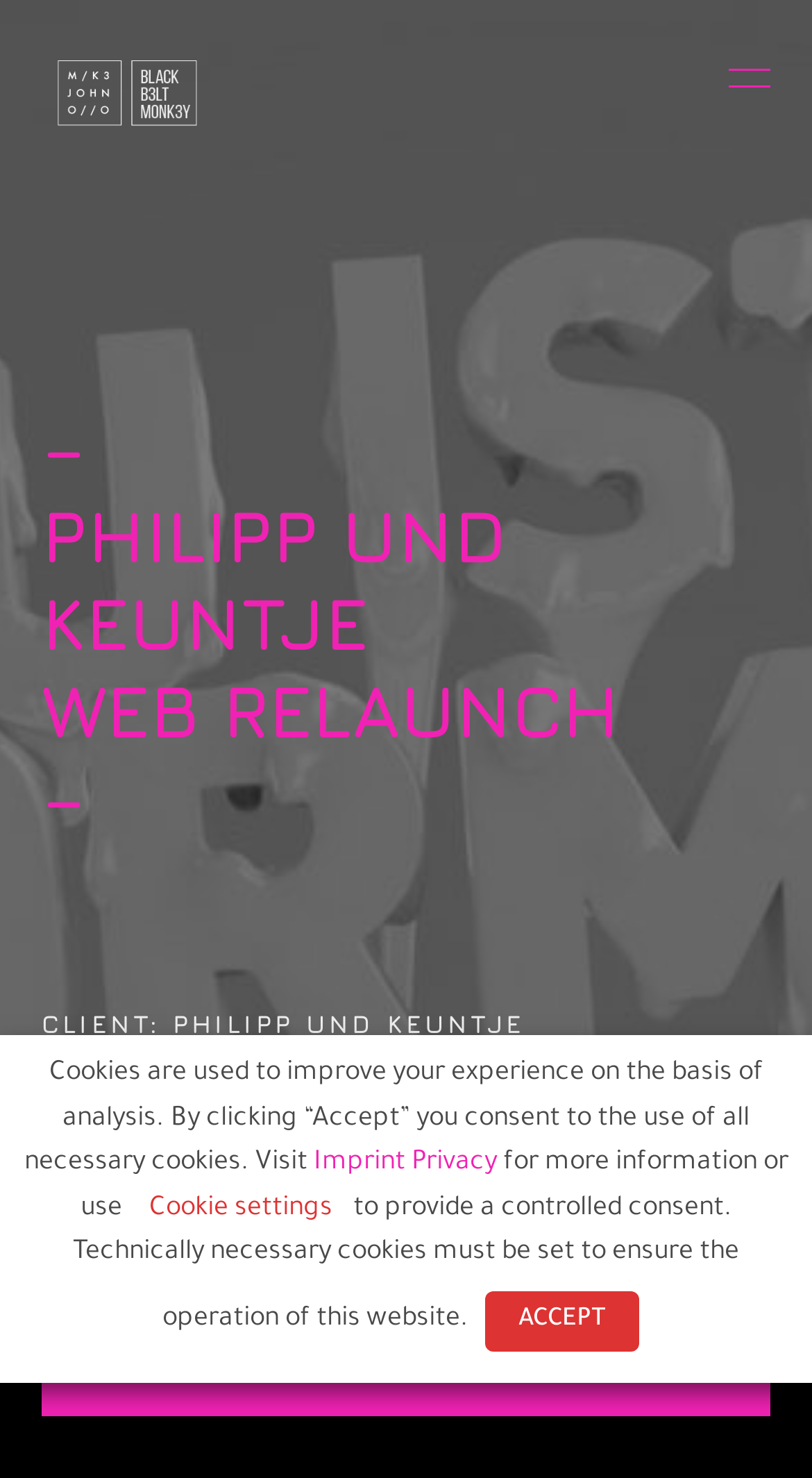Please use the details from the image to answer the following question comprehensively:
What award did the website receive?

The webpage lists 'Awwwards Honorable Mention' as one of the awards received, along with CSS Design Award Site of the Day.